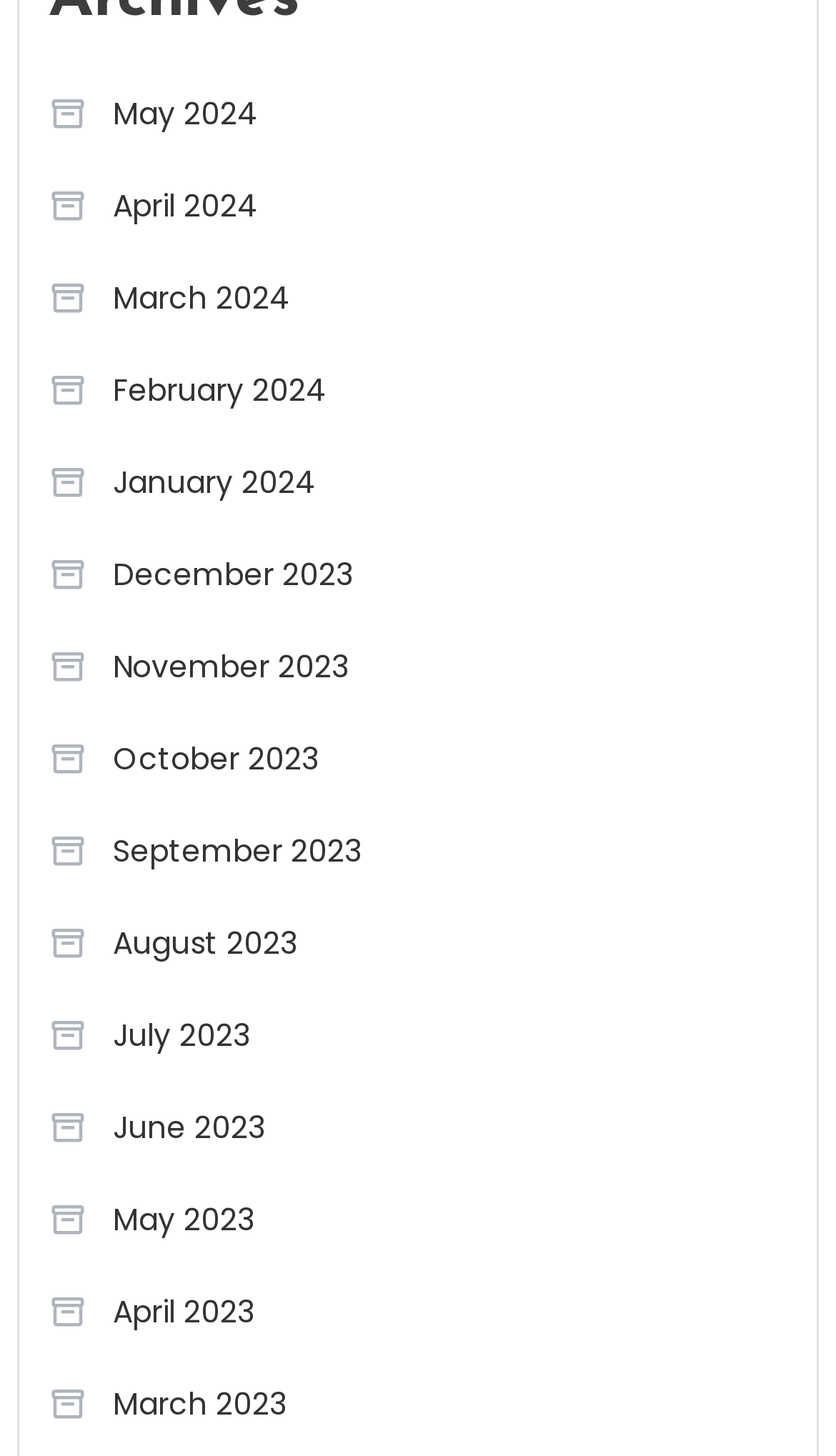Locate the bounding box coordinates of the clickable area to execute the instruction: "View November 2023". Provide the coordinates as four float numbers between 0 and 1, represented as [left, top, right, bottom].

[0.058, 0.435, 0.417, 0.482]